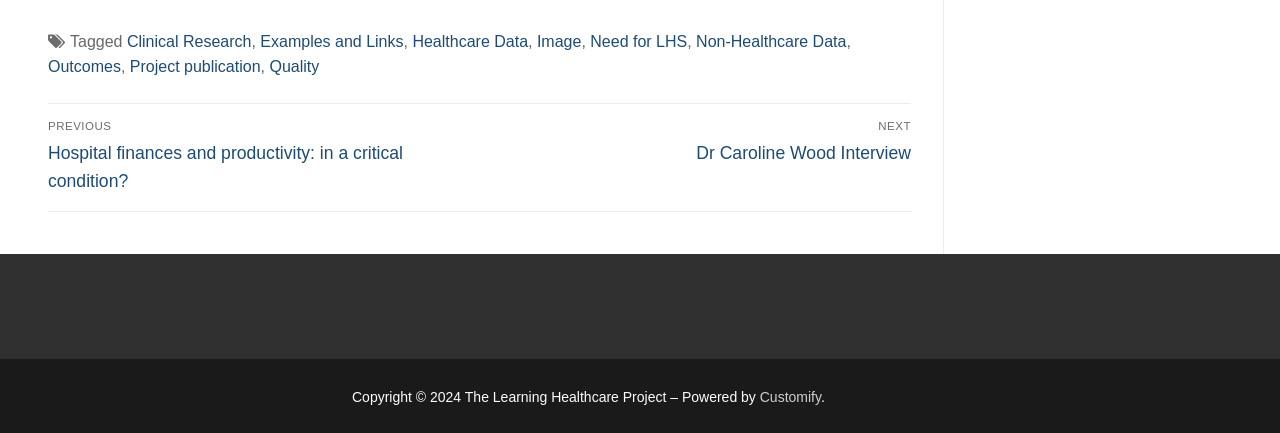Carefully examine the image and provide an in-depth answer to the question: What type of data is mentioned on the webpage?

The webpage mentions 'Healthcare Data' as one of the topics, indicating that the project is related to the collection and analysis of healthcare-related data.